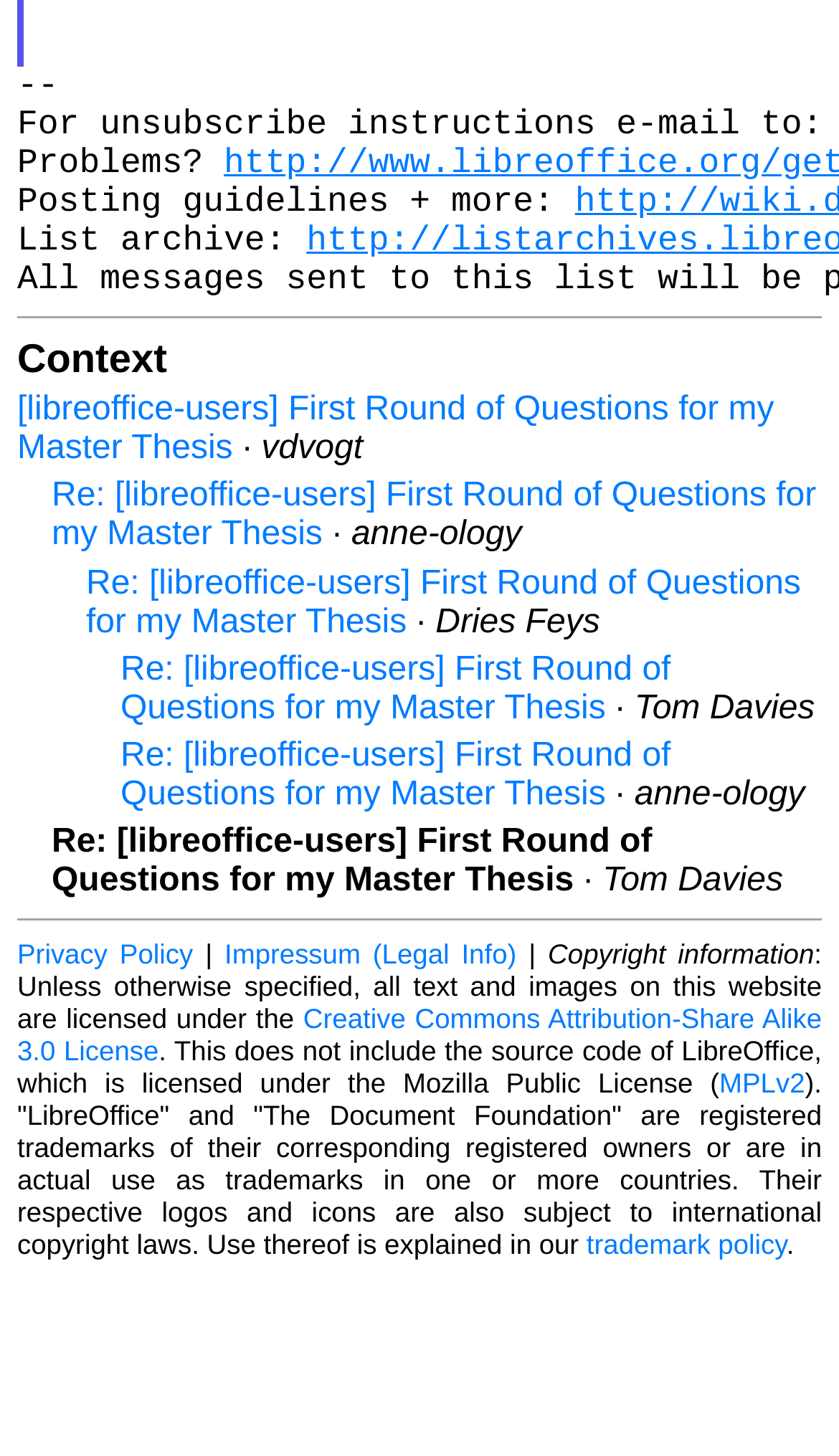Find the bounding box coordinates of the clickable area that will achieve the following instruction: "Open thread 'Re: [libreoffice-users] First Round of Questions for my Master Thesis'".

[0.062, 0.328, 0.973, 0.38]